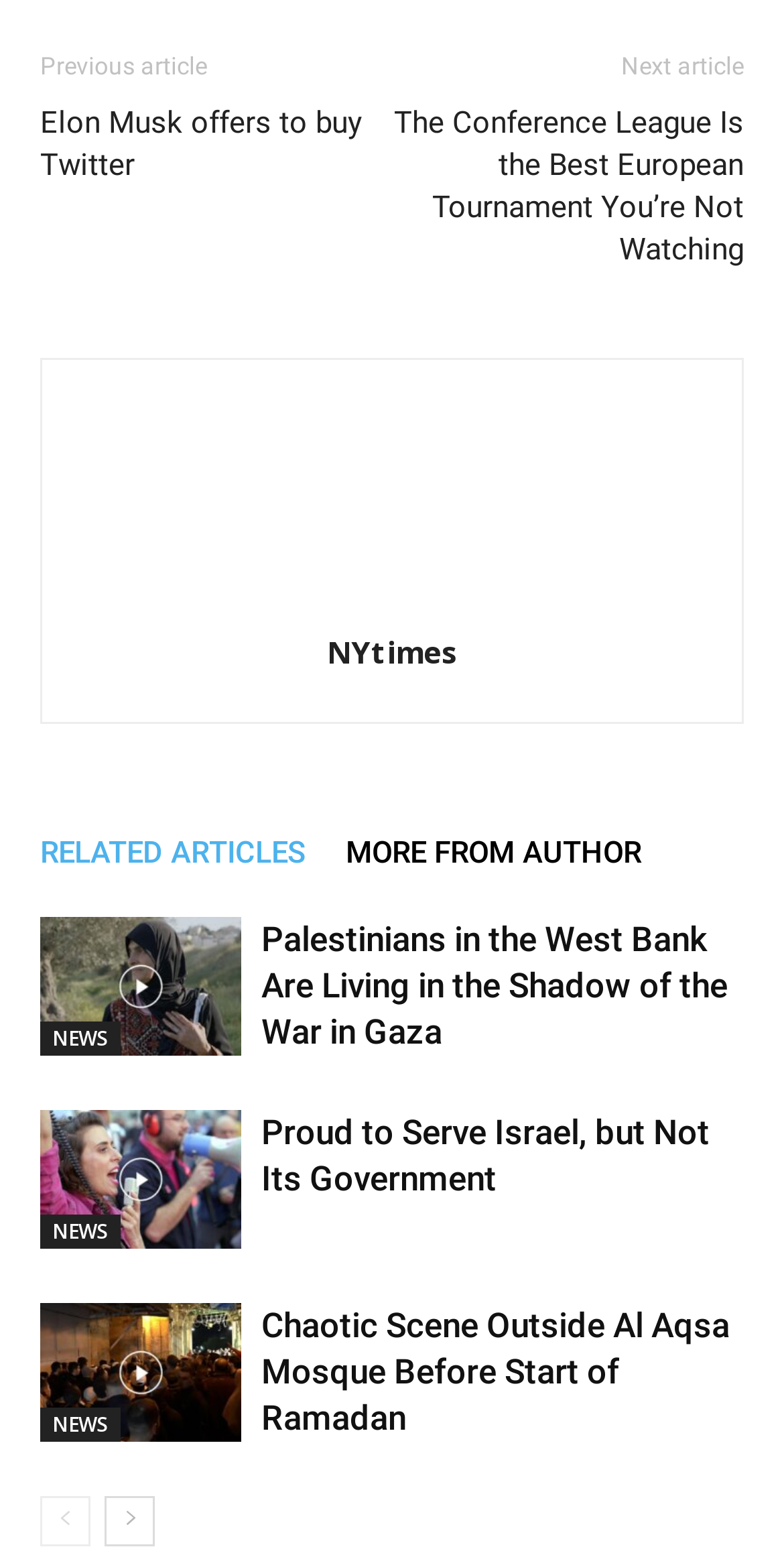From the details in the image, provide a thorough response to the question: What is the common theme among the articles listed on the webpage?

The articles listed on the webpage appear to be news articles, as they have descriptive titles and are categorized under a 'NEWS' heading. The topics of the articles seem to be related to current events and news, suggesting that the webpage is a news aggregator or publication.